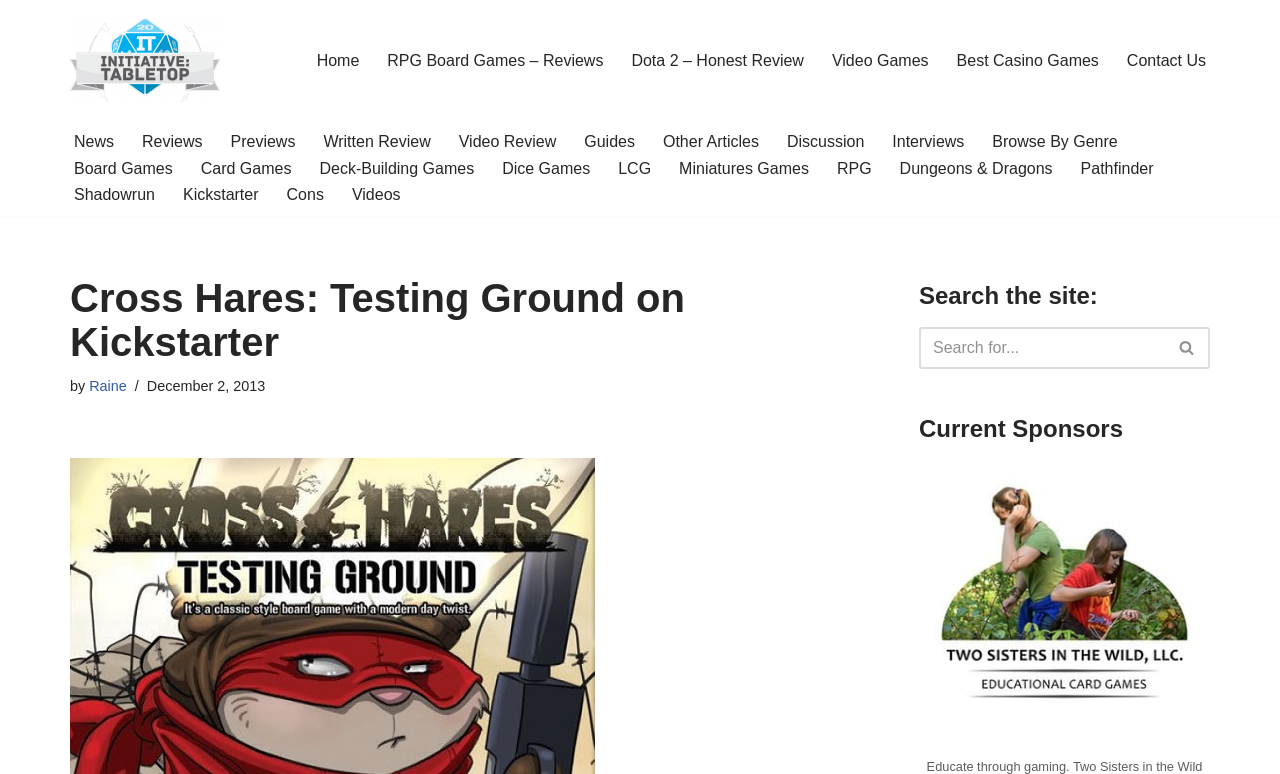Kindly provide the bounding box coordinates of the section you need to click on to fulfill the given instruction: "Read the 'Cross Hares: Testing Ground on Kickstarter' article".

[0.055, 0.356, 0.671, 0.47]